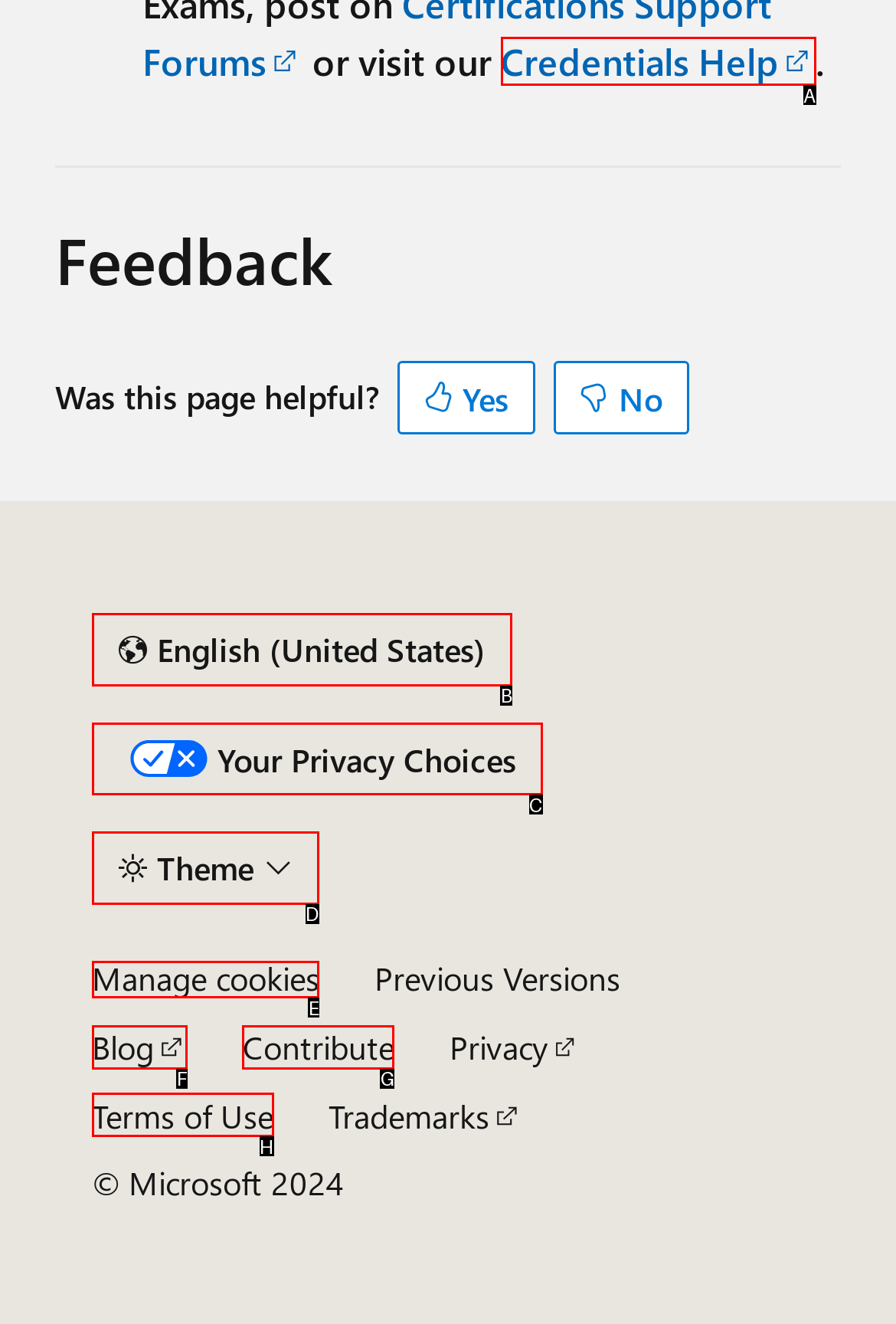Identify the letter of the UI element I need to click to carry out the following instruction: Manage cookies

E